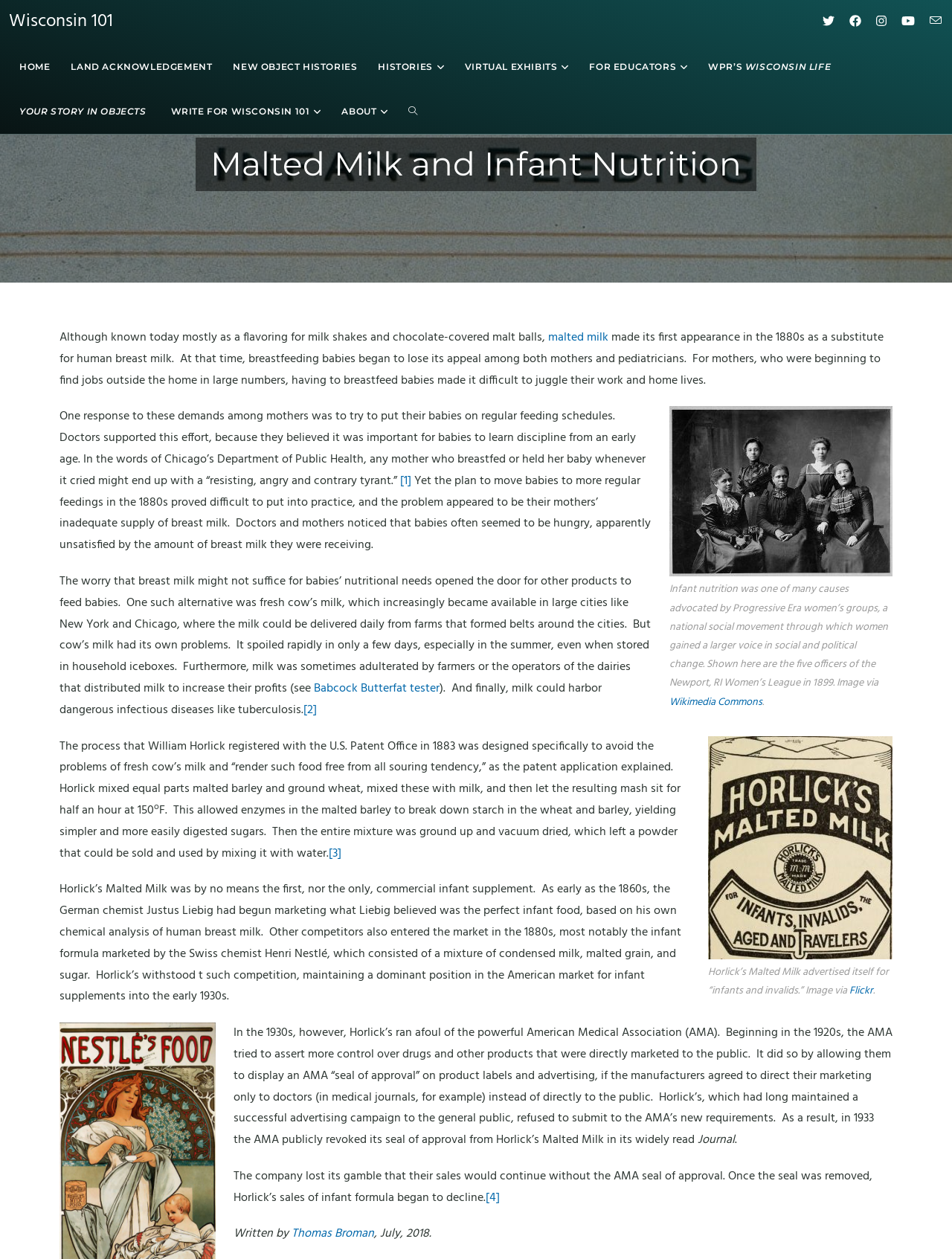Determine the bounding box coordinates of the clickable region to follow the instruction: "View the image of the five African American women".

[0.703, 0.323, 0.938, 0.458]